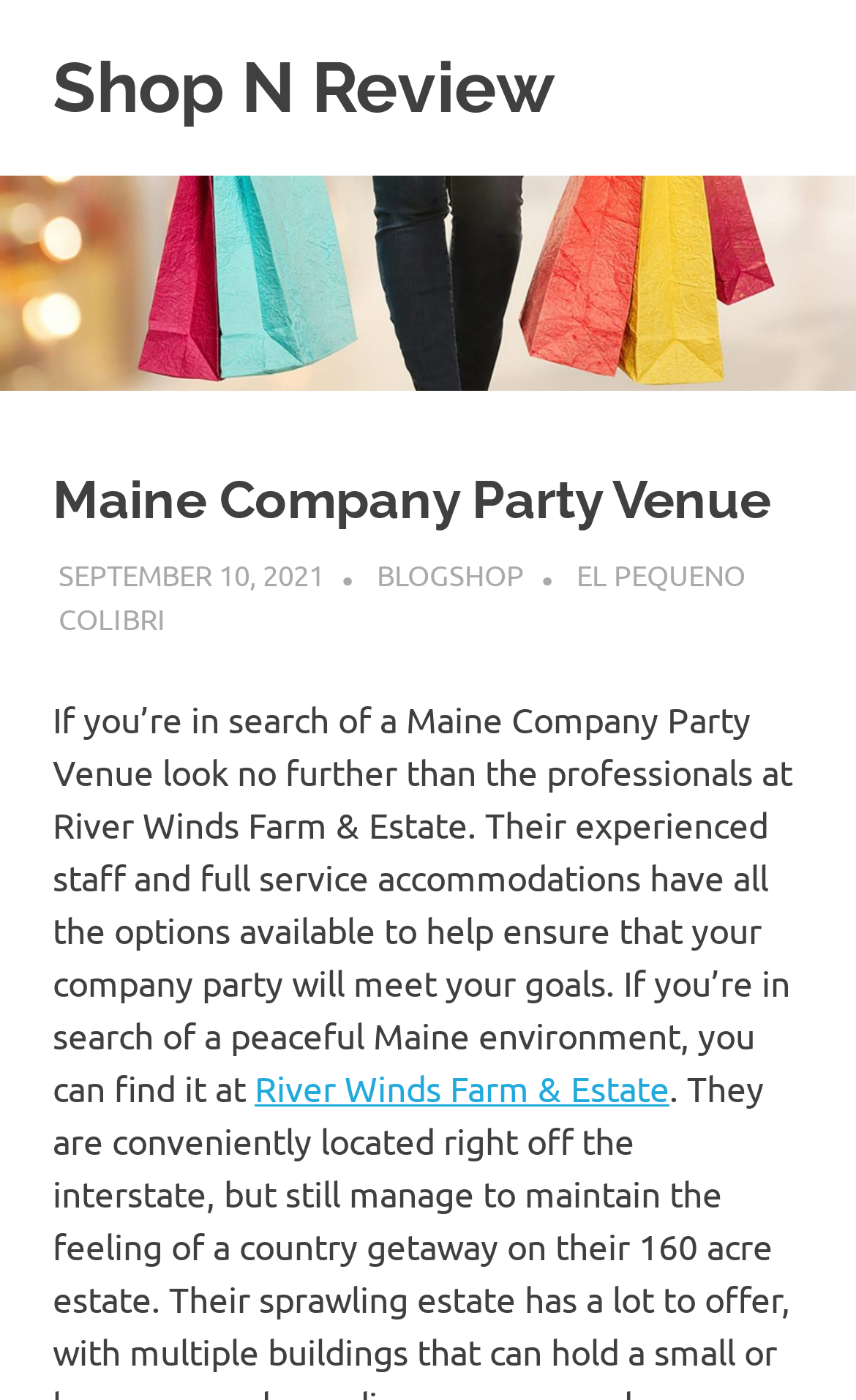Please answer the following query using a single word or phrase: 
What is the purpose of the professionals at River Winds Farm & Estate?

To meet company party goals